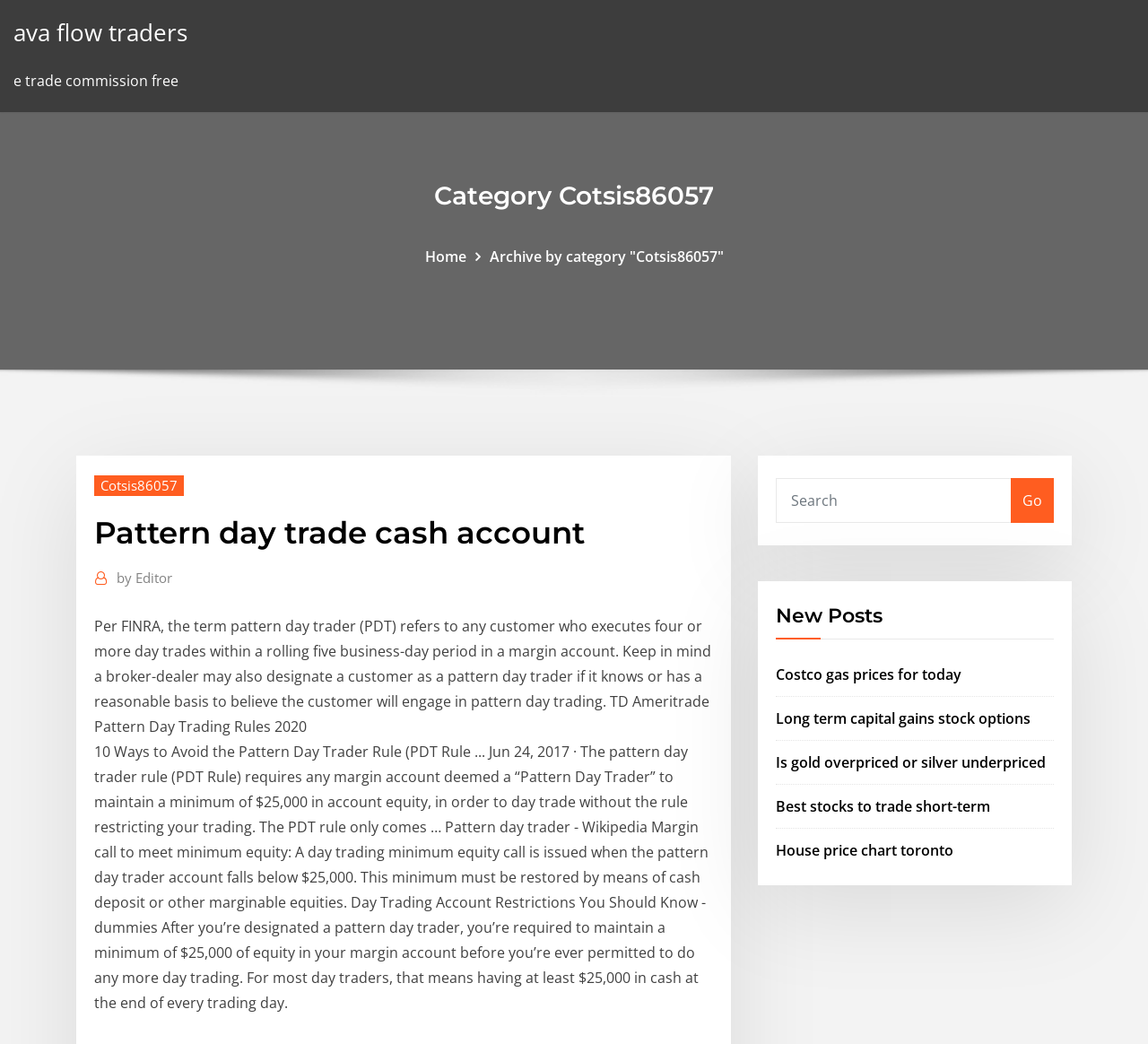Find the bounding box coordinates of the area that needs to be clicked in order to achieve the following instruction: "Click on 'Go'". The coordinates should be specified as four float numbers between 0 and 1, i.e., [left, top, right, bottom].

[0.88, 0.458, 0.918, 0.501]